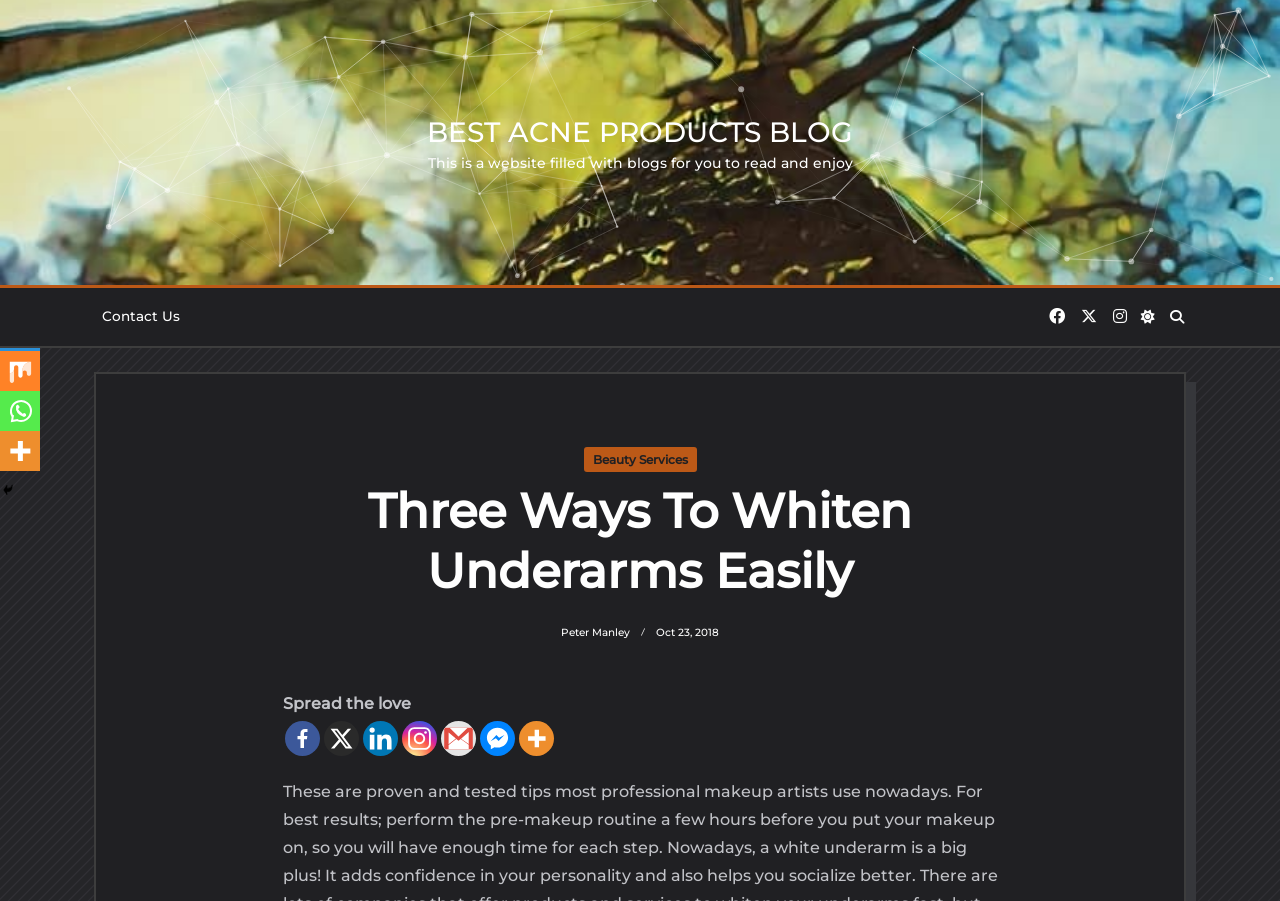Determine the bounding box coordinates of the target area to click to execute the following instruction: "Click on the 'Facebook' link."

[0.222, 0.8, 0.25, 0.839]